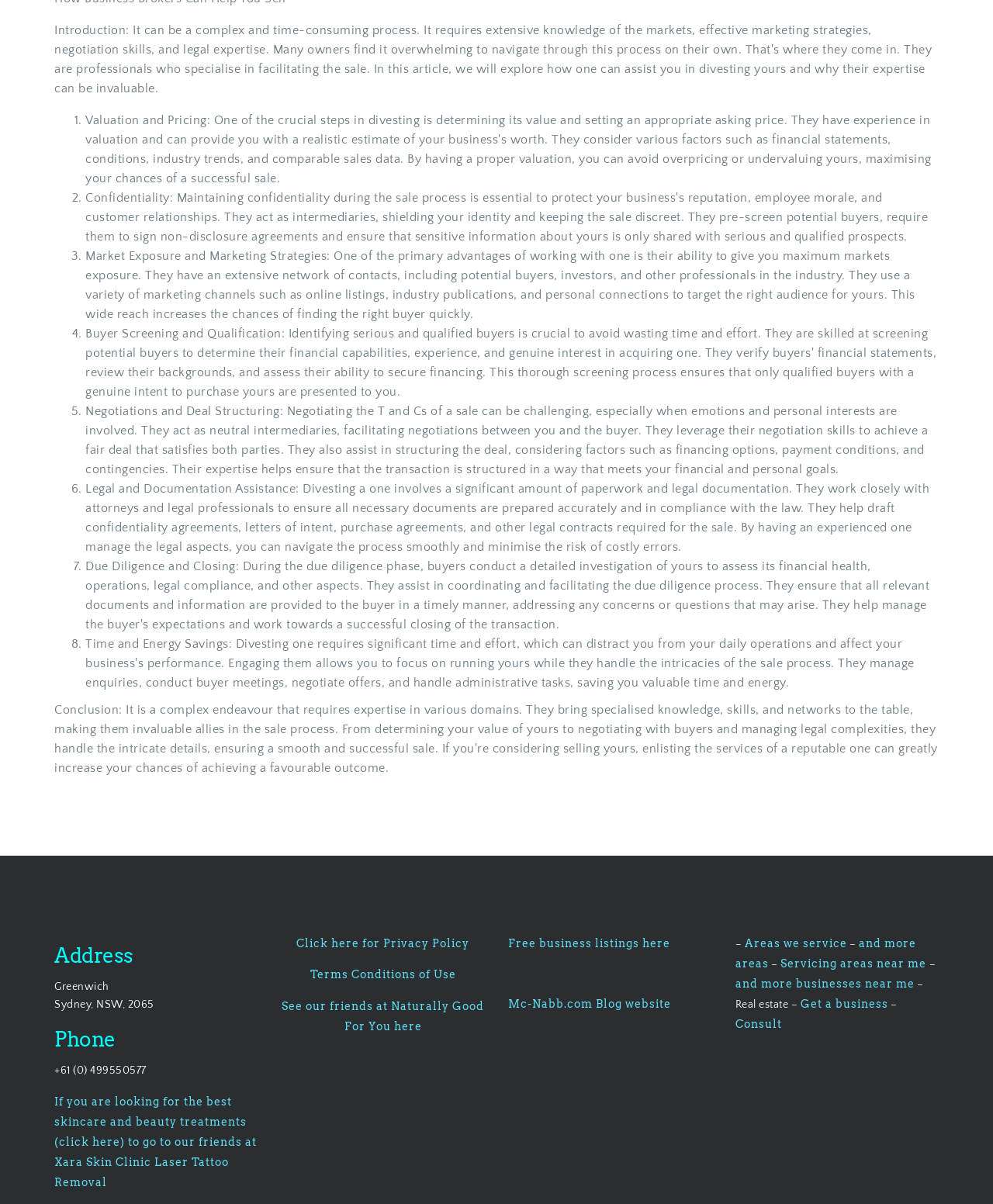Find and indicate the bounding box coordinates of the region you should select to follow the given instruction: "Click the link to read the Privacy Policy".

[0.299, 0.778, 0.473, 0.788]